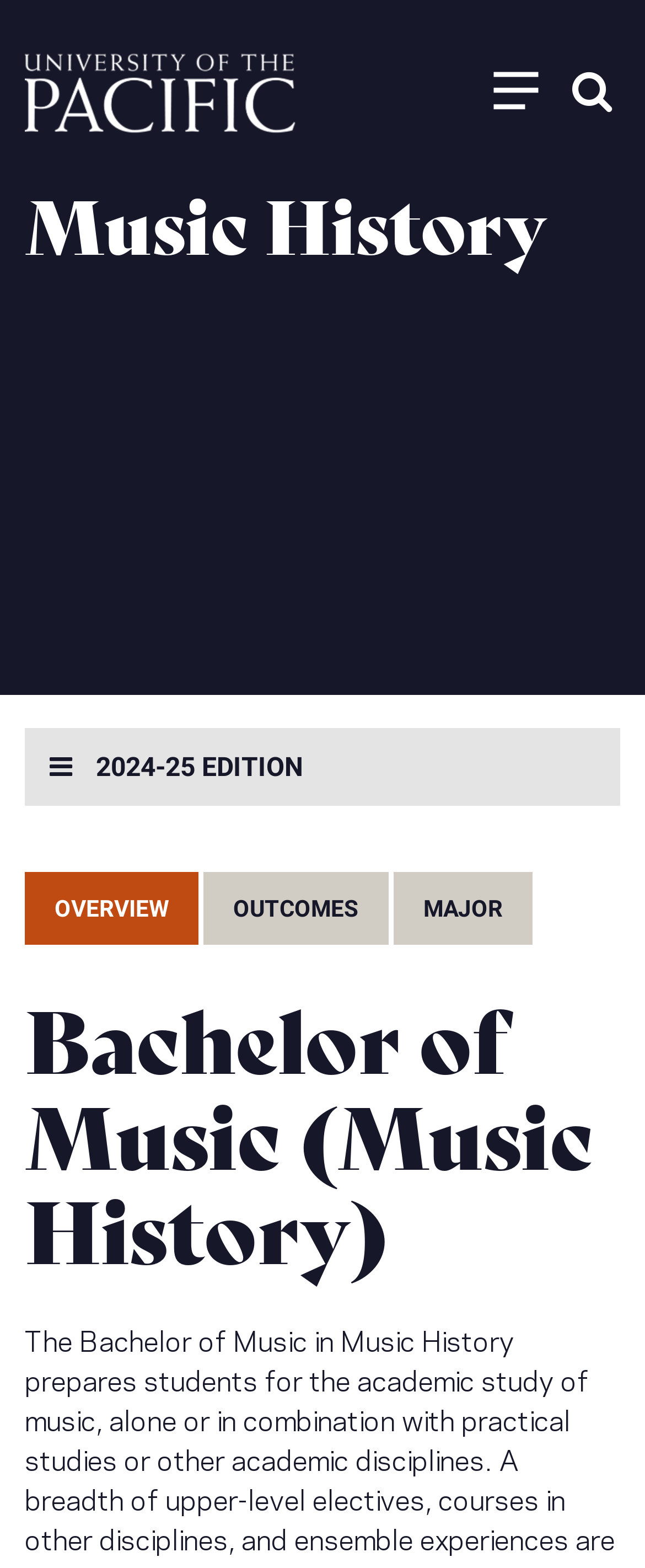Summarize the webpage comprehensively, mentioning all visible components.

The webpage is about the Music History program at the University of the Pacific, as indicated by the title "Music History | Academic Catalog | University of the Pacific". 

At the top left of the page, there is a link to the University of the Pacific, accompanied by an image of the university's logo. To the right of the logo, there are two buttons: "More" and "Open search". 

Below the top section, there is a region dedicated to the Music History program, which contains a heading with the same title. Within this region, there is a button labeled "2024-25 EDITION" that is not expanded. 

Below the button, there is a horizontal tab list with four tabs: "OVERVIEW", "OUTCOMES", "MAJOR", and an unnamed tab. The "OVERVIEW" tab is currently selected. 

Further down, there is a heading that reads "Bachelor of Music (Music History)". 

At the bottom right of the page, there is a link to go "Back to top" with an arrow icon. 

Additionally, there are several other elements on the page, including a search box with a submit button, an image of the university's logo, and a "Close" button.